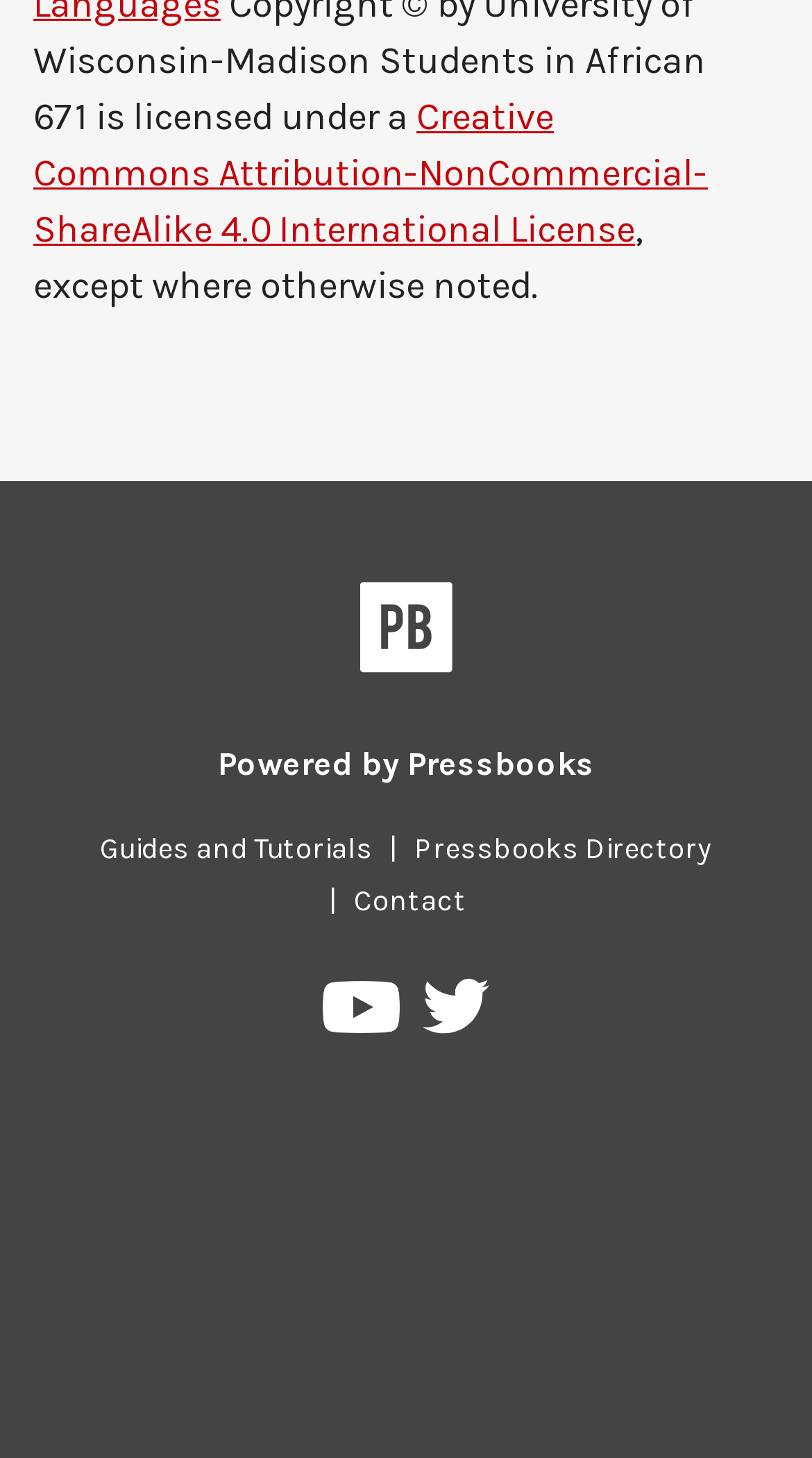Using the description "Pressbooks on YouTube", predict the bounding box of the relevant HTML element.

[0.398, 0.673, 0.499, 0.723]